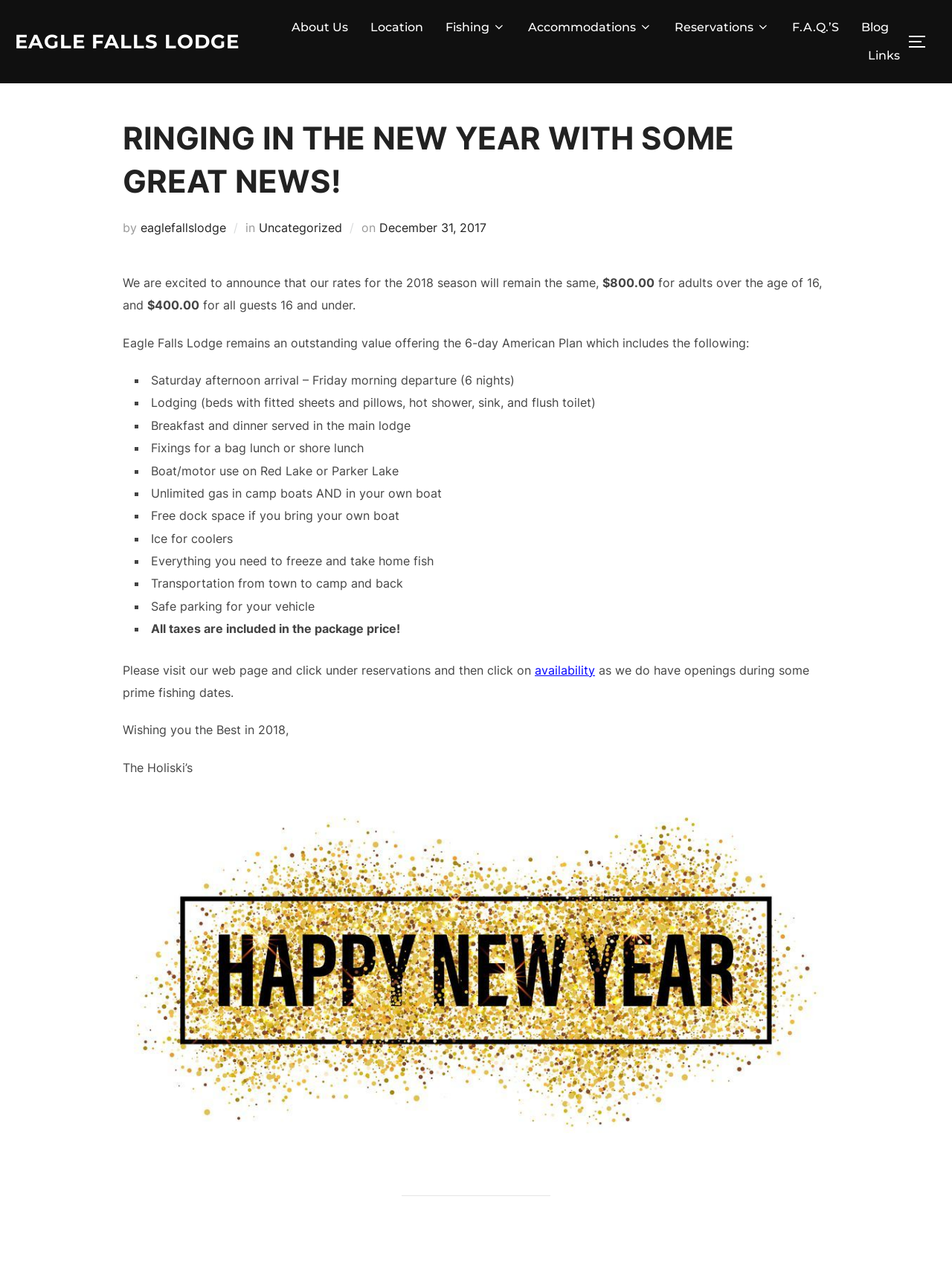Please identify and generate the text content of the webpage's main heading.

RINGING IN THE NEW YEAR WITH SOME GREAT NEWS!